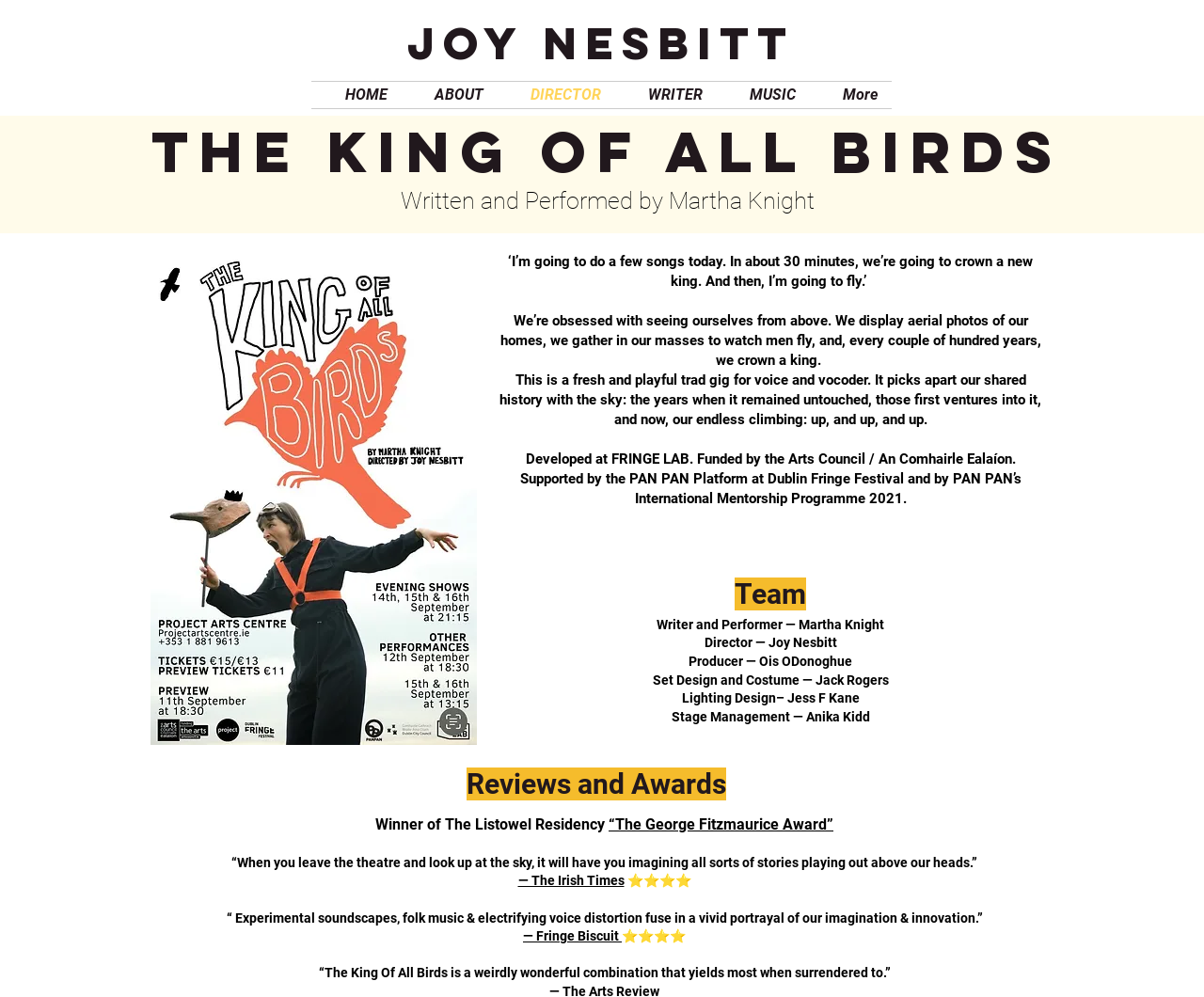Locate the bounding box coordinates of the area that needs to be clicked to fulfill the following instruction: "Click on the HOME link". The coordinates should be in the format of four float numbers between 0 and 1, namely [left, top, right, bottom].

[0.259, 0.082, 0.334, 0.108]